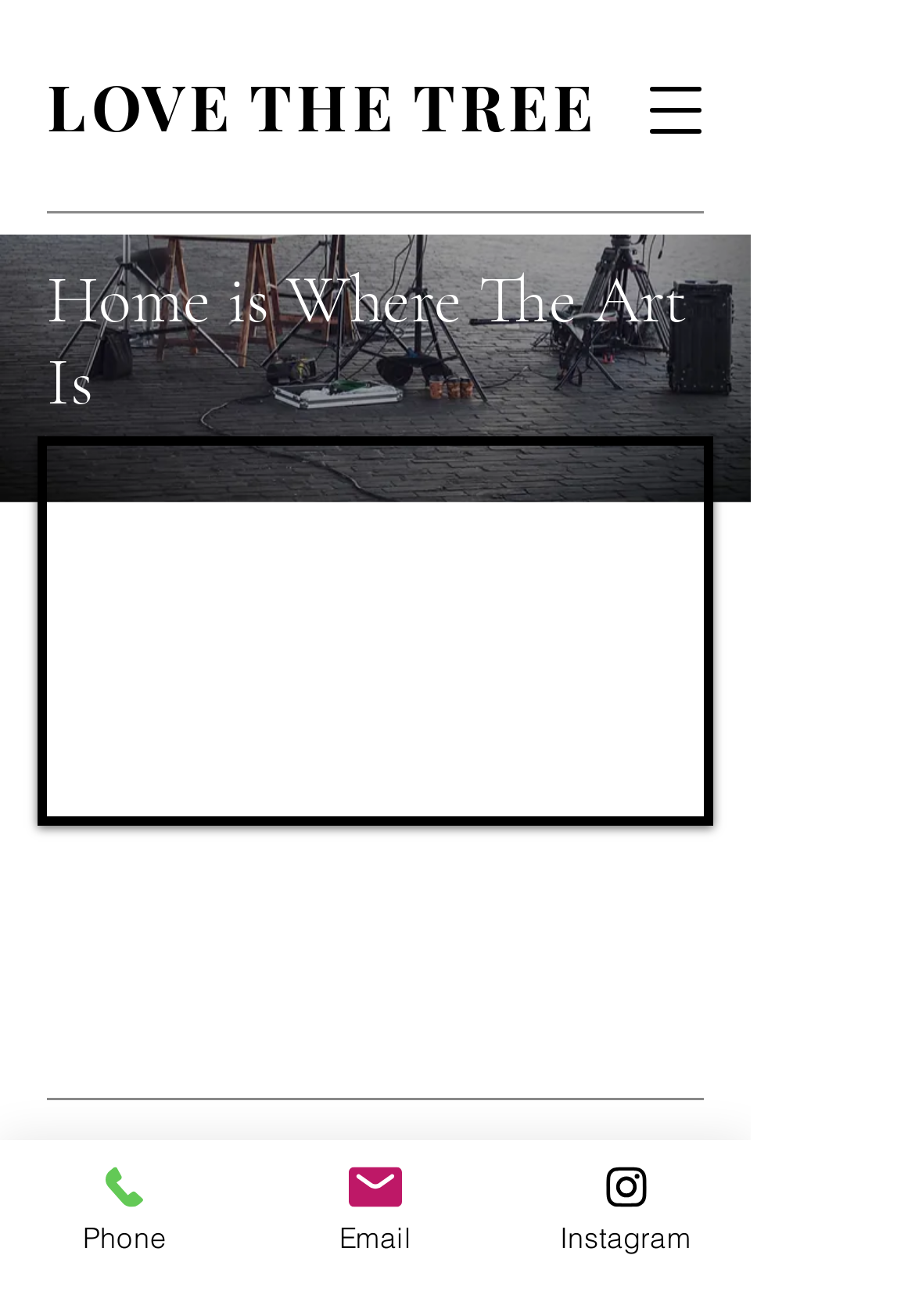Determine the bounding box for the described UI element: "LOVE THE TREE".

[0.051, 0.048, 0.653, 0.112]